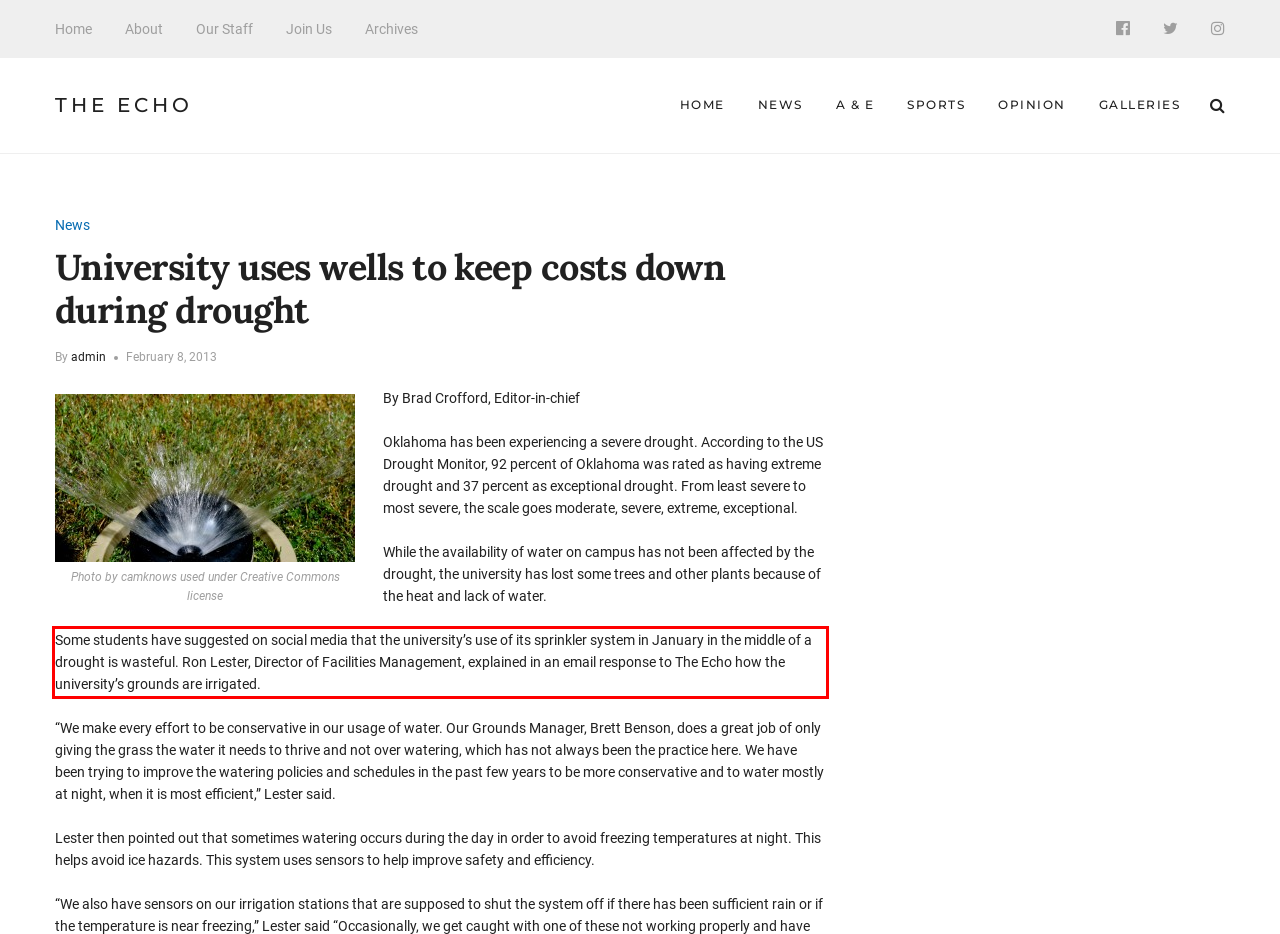From the screenshot of the webpage, locate the red bounding box and extract the text contained within that area.

Some students have suggested on social media that the university’s use of its sprinkler system in January in the middle of a drought is wasteful. Ron Lester, Director of Facilities Management, explained in an email response to The Echo how the university’s grounds are irrigated.